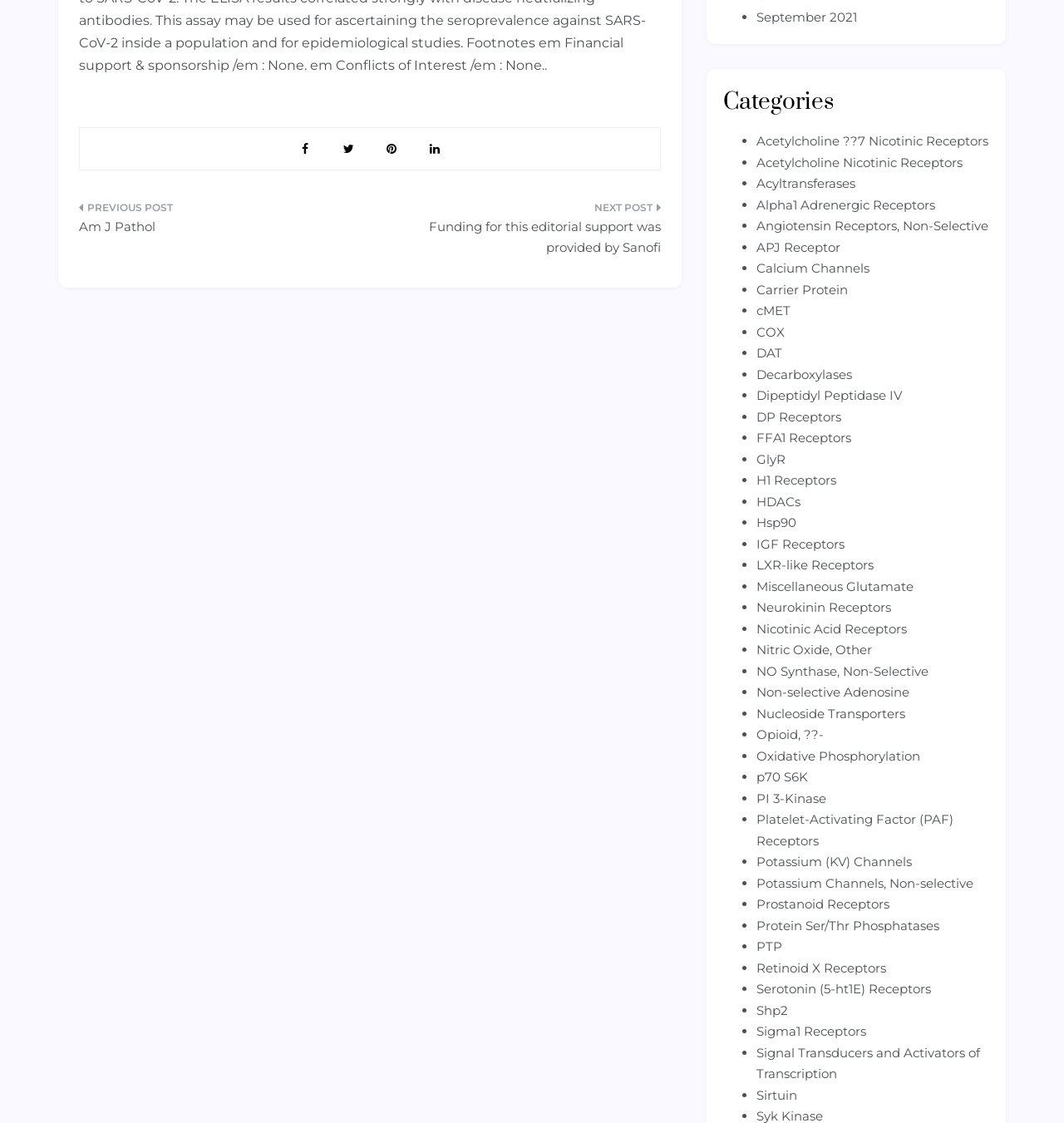Based on the element description "Sirtuin", predict the bounding box coordinates of the UI element.

[0.711, 0.968, 0.749, 0.982]